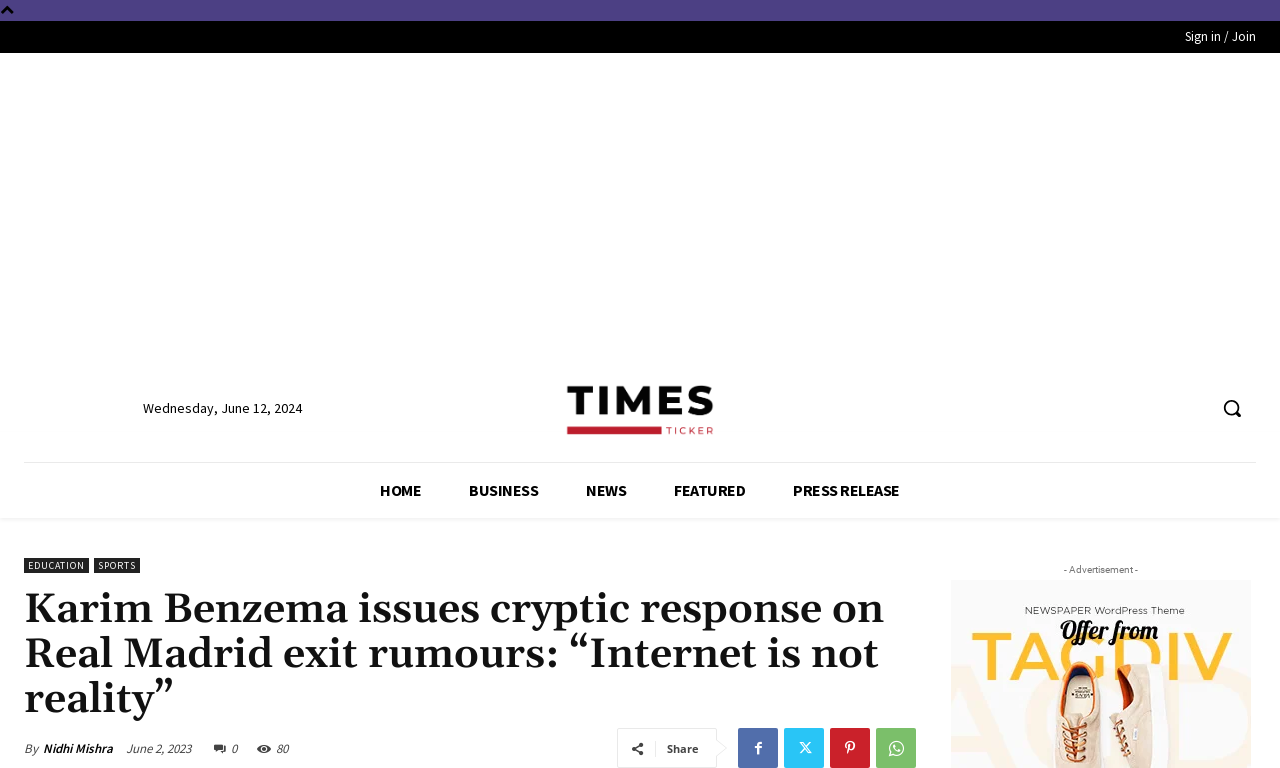Extract the bounding box of the UI element described as: "aria-label="Advertisement" name="aswift_1" title="Advertisement"".

[0.031, 0.082, 0.969, 0.447]